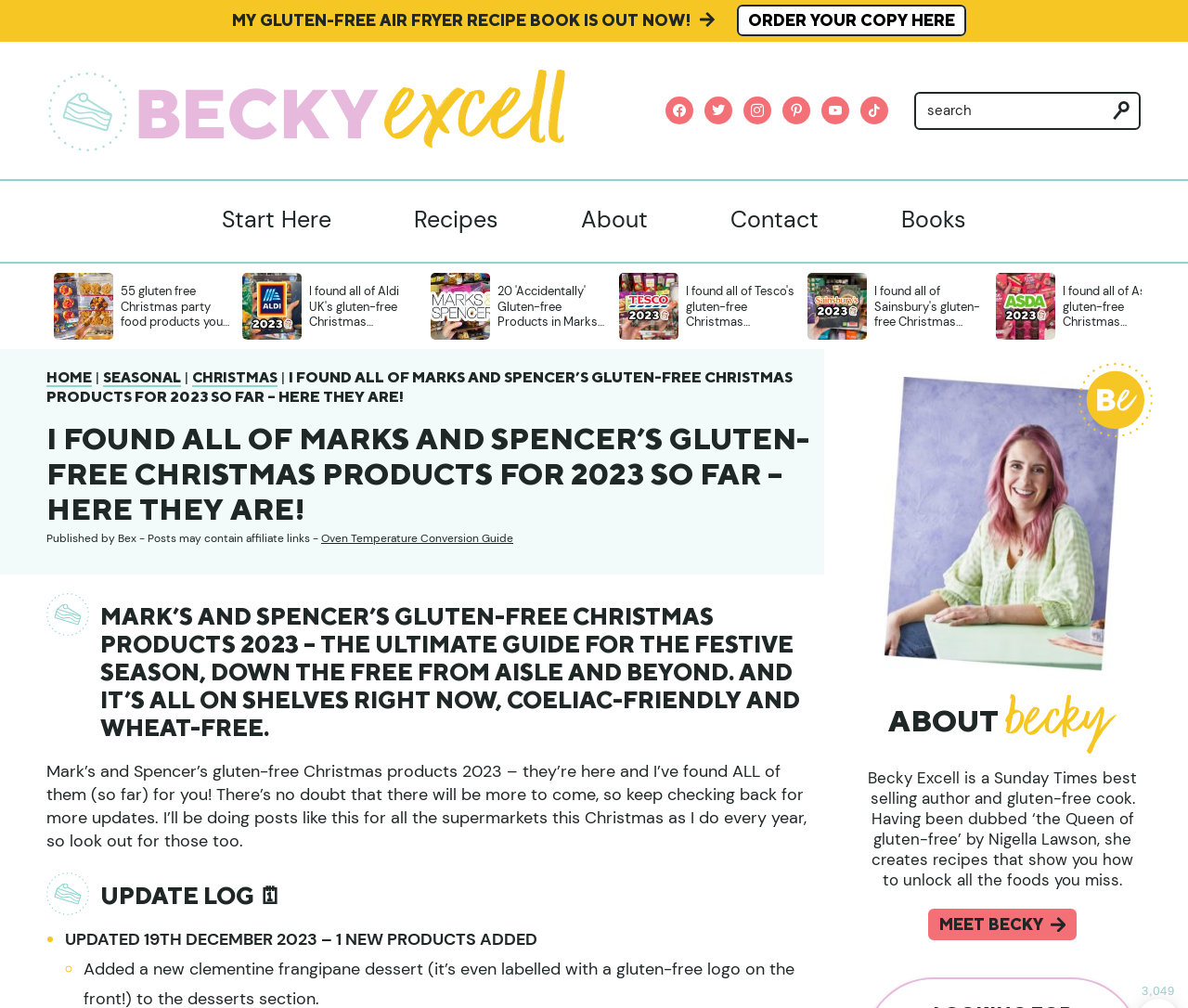Utilize the information from the image to answer the question in detail:
How many times has this page been favorited?

The answer can be found at the bottom of the webpage, where it is written 'This page has been favorited 3,049 times'.